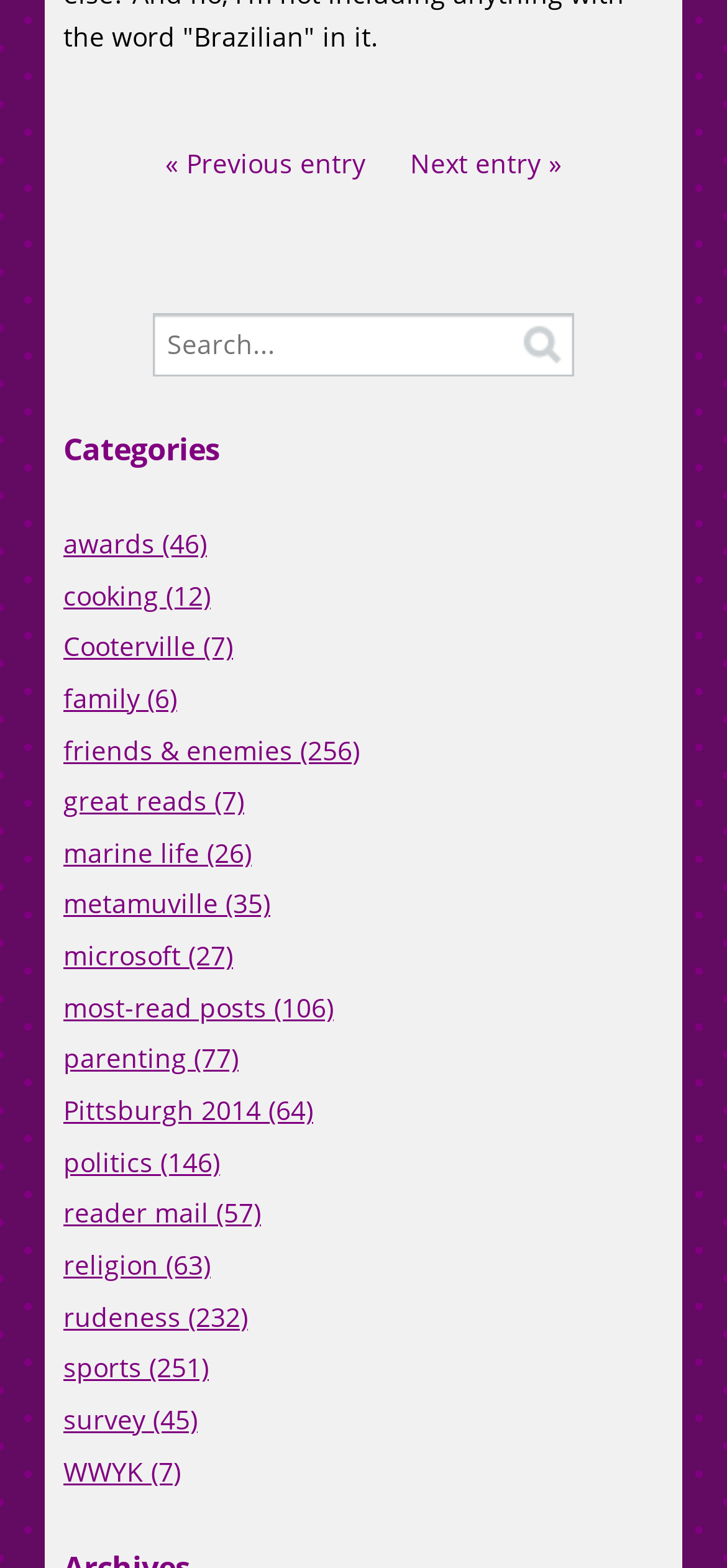Is there a search function on this webpage?
Answer the question in a detailed and comprehensive manner.

I saw a textbox with the placeholder 'Search...' and a 'Search' button next to it, which suggests that users can search for something on this webpage.